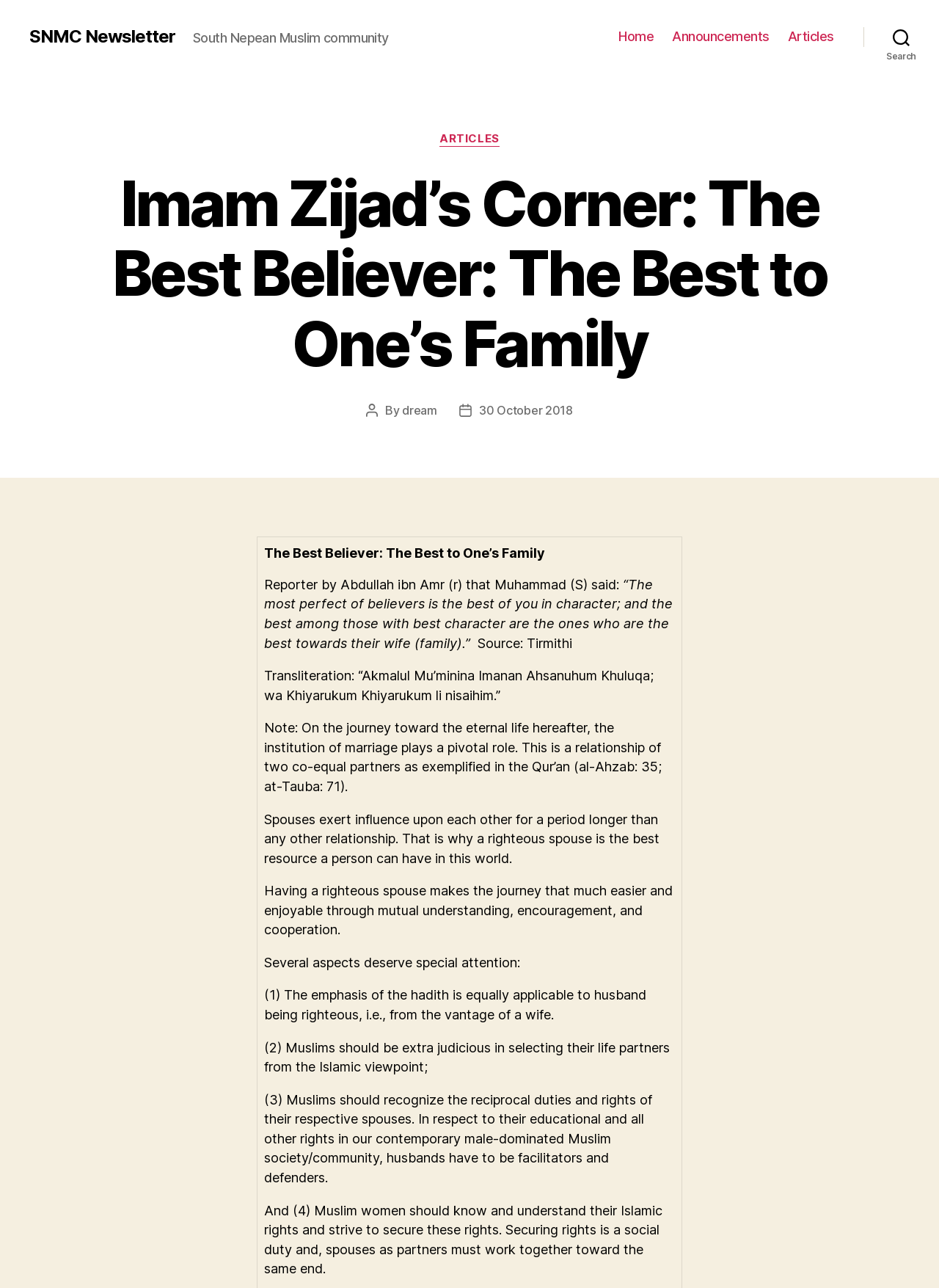Based on what you see in the screenshot, provide a thorough answer to this question: When was the post published?

I found the answer by looking at the link element with the bounding box coordinates [0.51, 0.313, 0.61, 0.324], which contains the text '30 October 2018'.